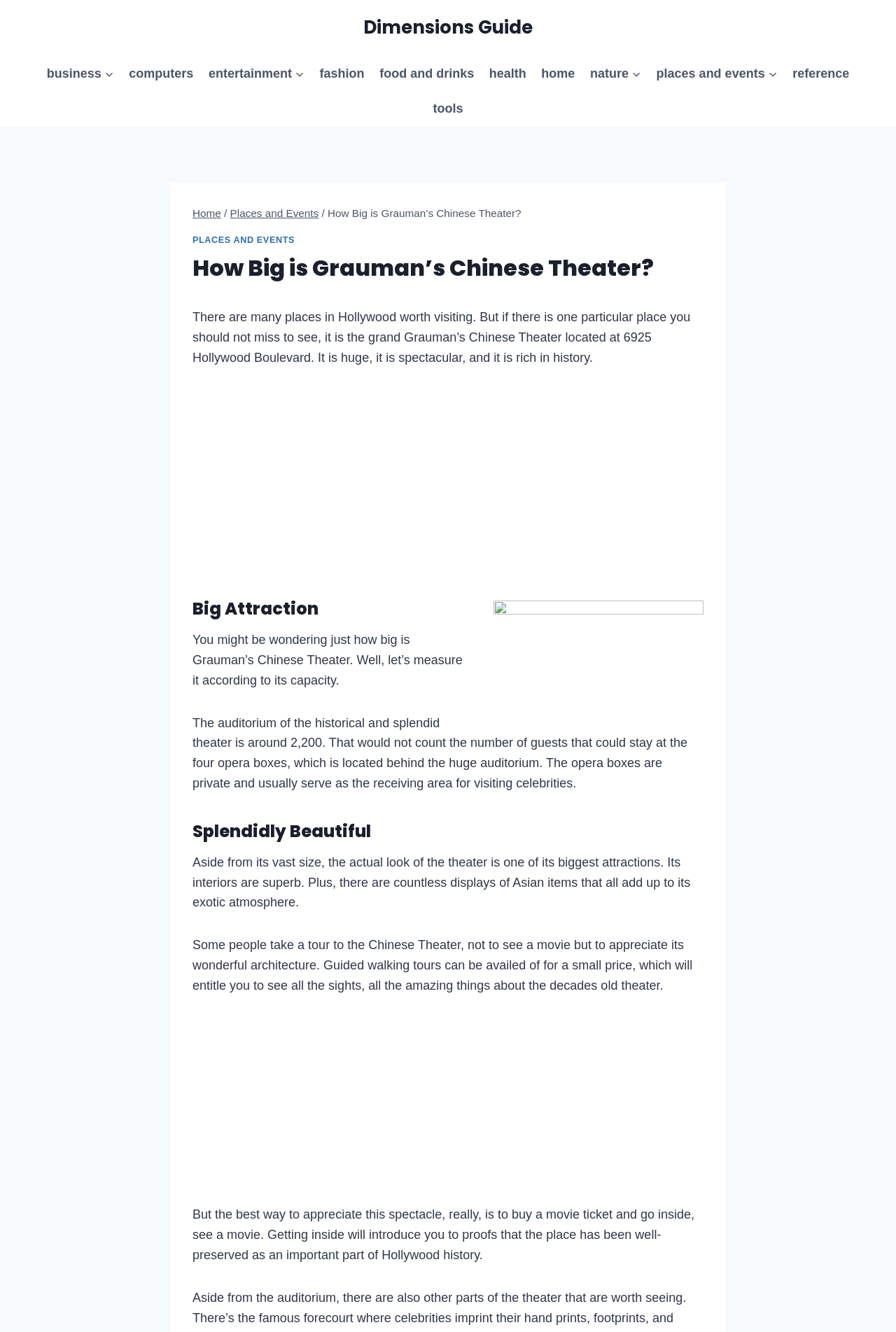Given the element description, predict the bounding box coordinates in the format (top-left x, top-left y, bottom-right x, bottom-right y). Make sure all values are between 0 and 1. Here is the element description: Tools

[0.475, 0.069, 0.525, 0.095]